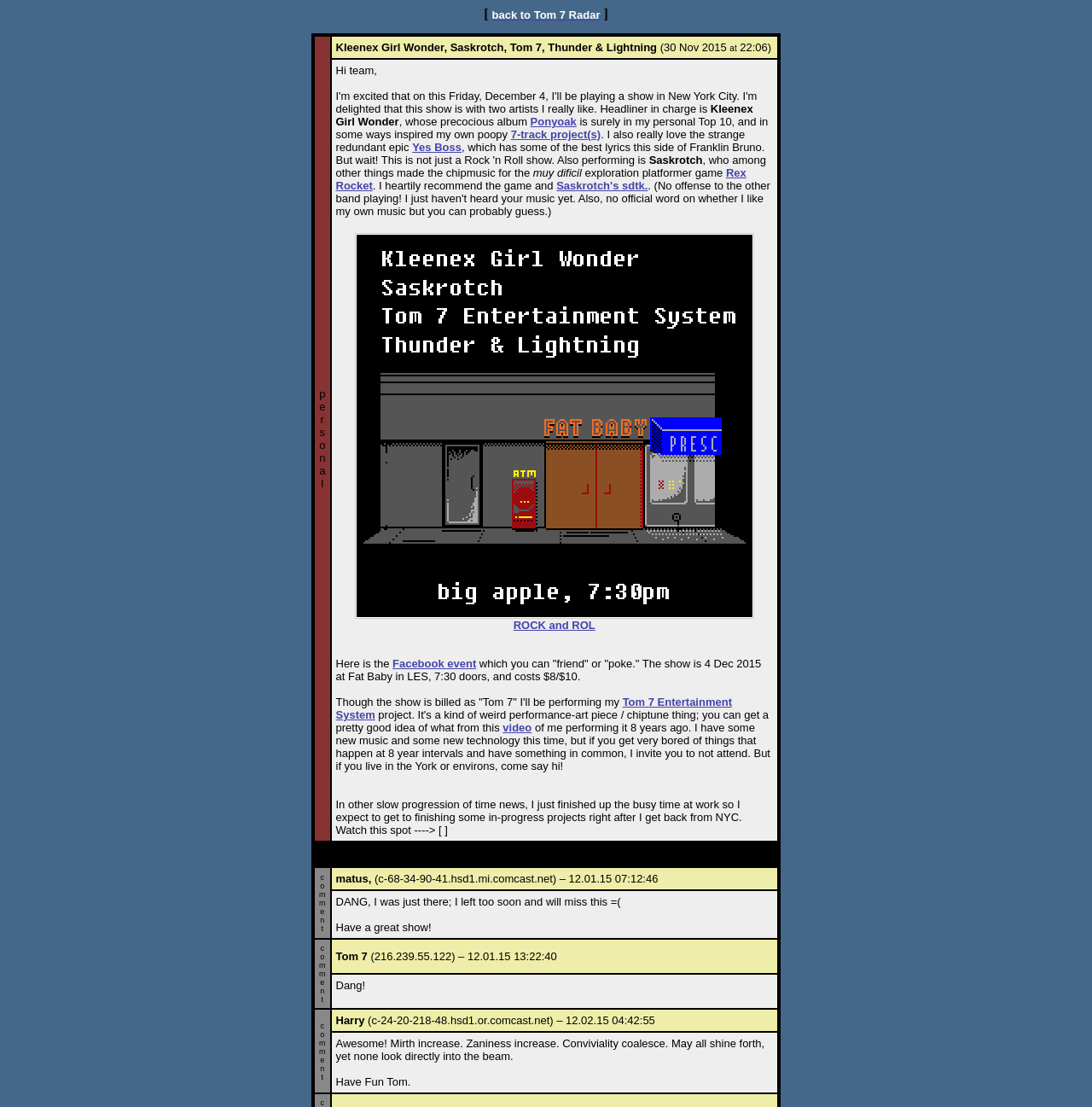Please determine the bounding box coordinates of the element's region to click in order to carry out the following instruction: "check Facebook event". The coordinates should be four float numbers between 0 and 1, i.e., [left, top, right, bottom].

[0.359, 0.594, 0.436, 0.605]